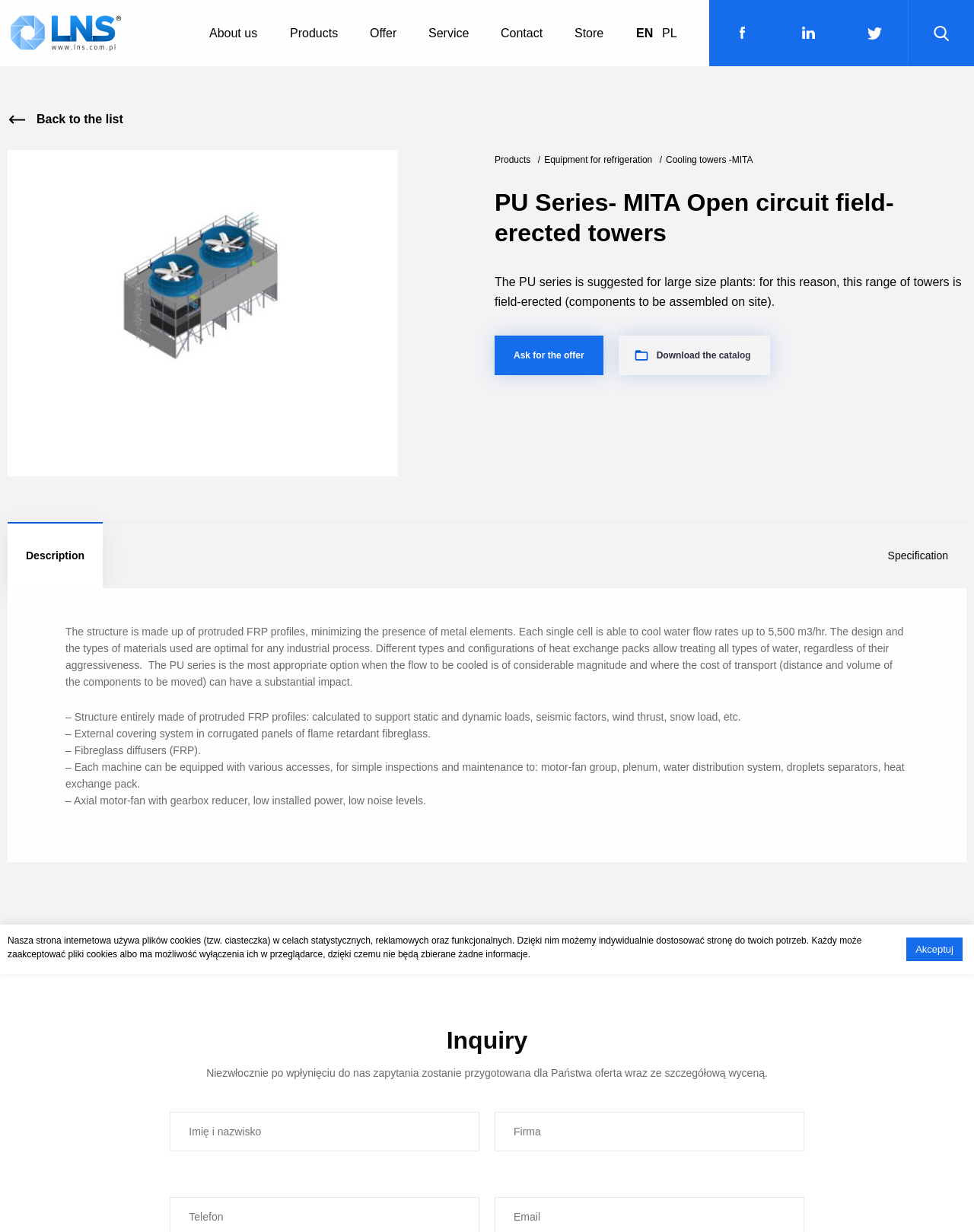What is the purpose of the fibreglass diffusers?
Please give a well-detailed answer to the question.

The fibreglass diffusers (FRP) are part of the heat exchange pack, which is used to cool water, as described in the PU series' features.